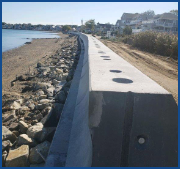Consider the image and give a detailed and elaborate answer to the question: 
What was the damage caused by in 2018?

According to the caption, the damage caused in 2018 was due to winter storm Riley, which led to the need for the Houghs Neck Seawall Repairs project to protect the local neighborhoods from future storm and tidal flooding.